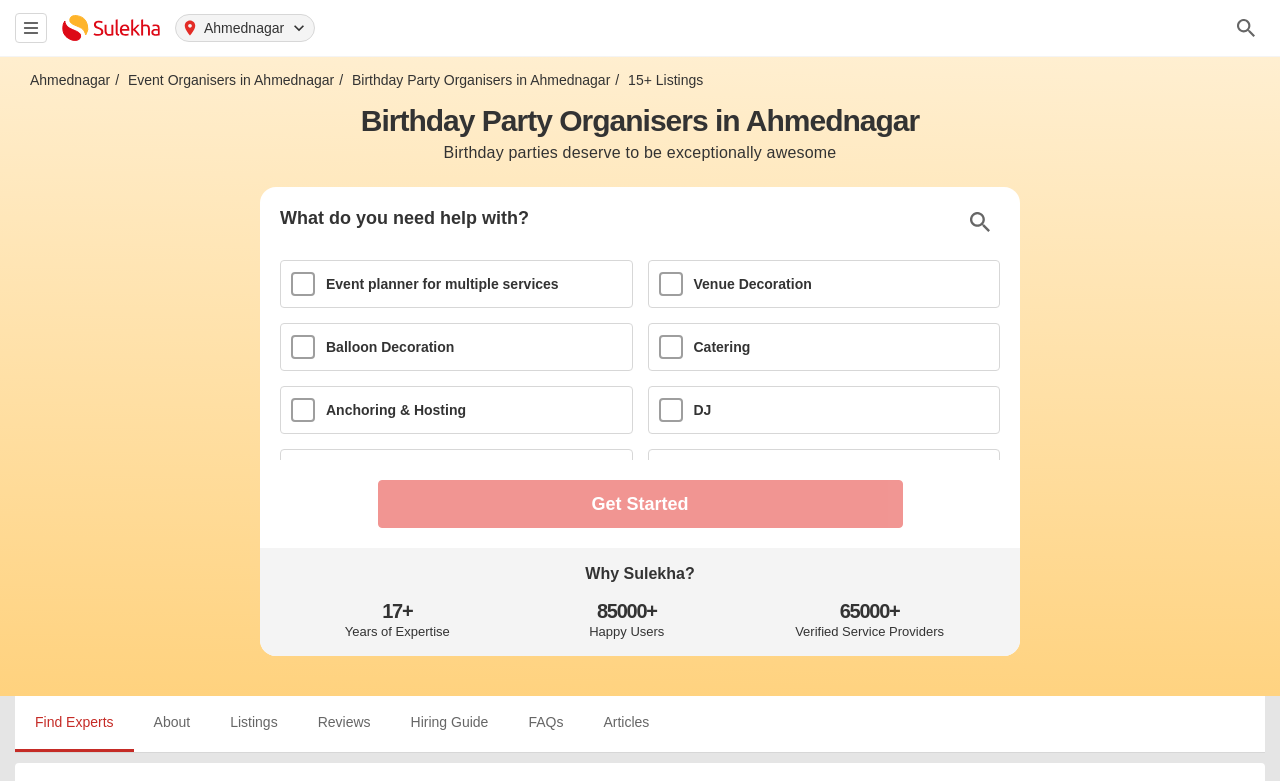How many listings are available for birthday party organisers?
Based on the image, provide your answer in one word or phrase.

15+